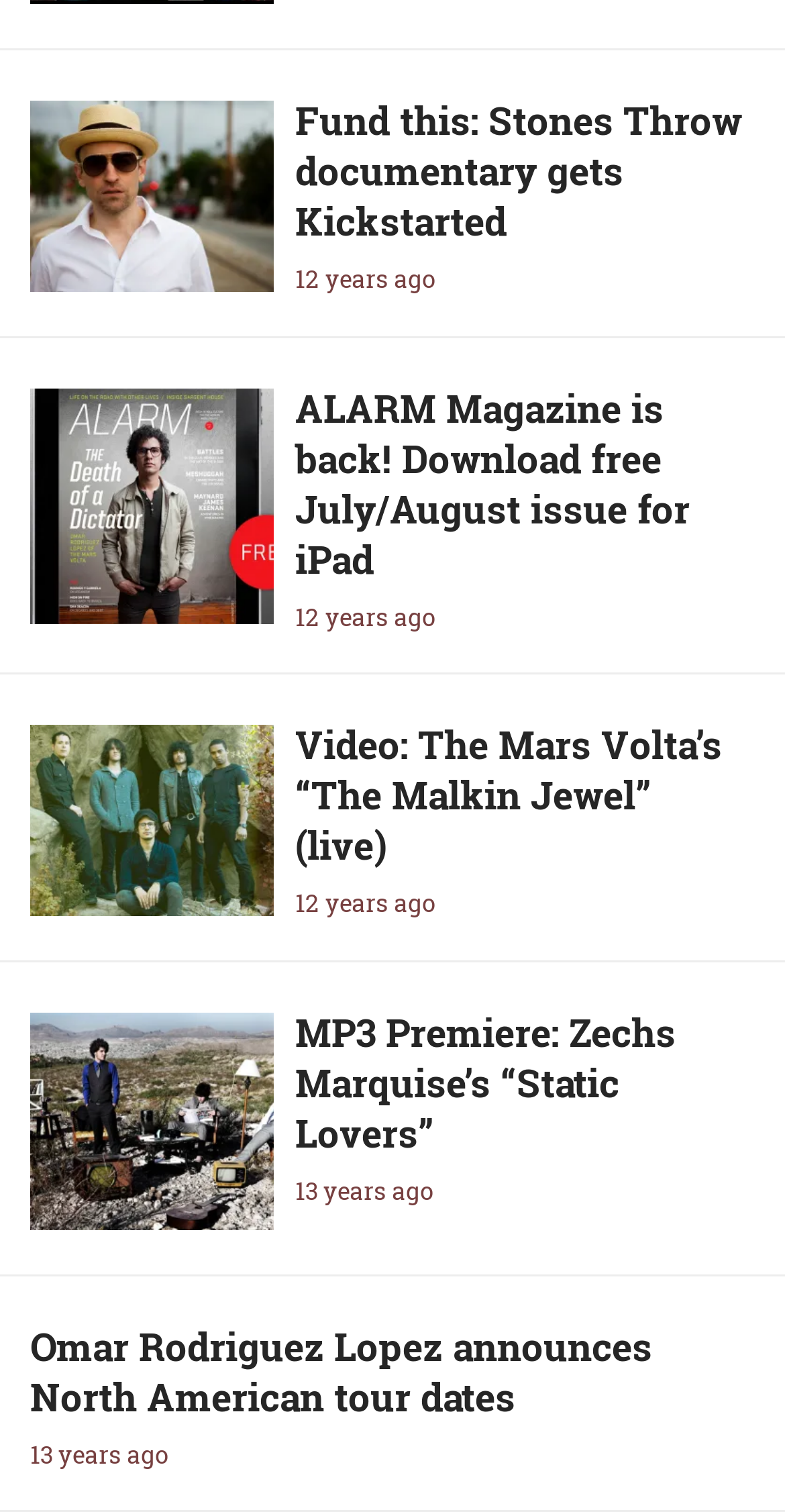What is the name of the founder of Stones Throw Records?
Refer to the image and provide a one-word or short phrase answer.

Peanut Butter Wolf